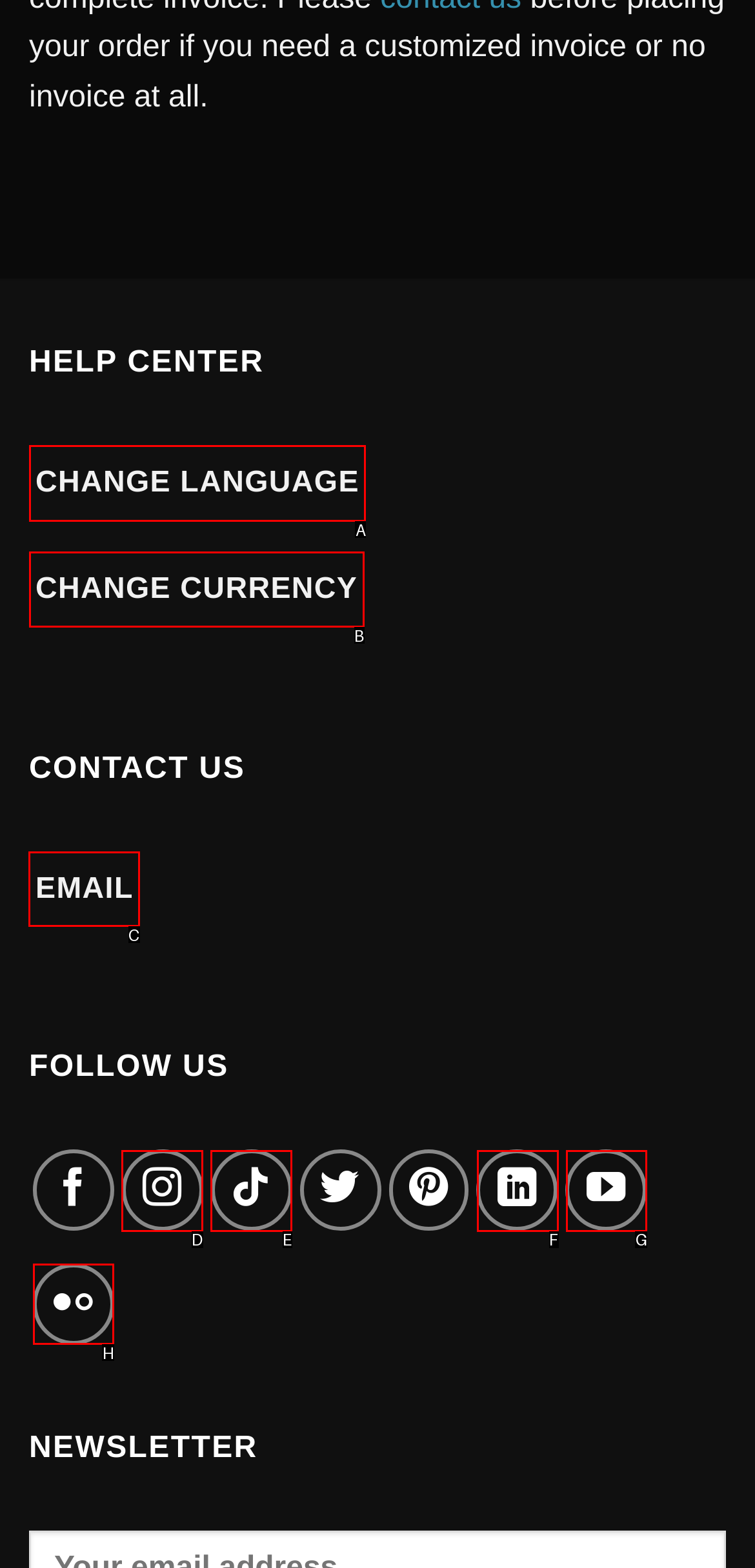Indicate the letter of the UI element that should be clicked to accomplish the task: Contact us via email. Answer with the letter only.

C